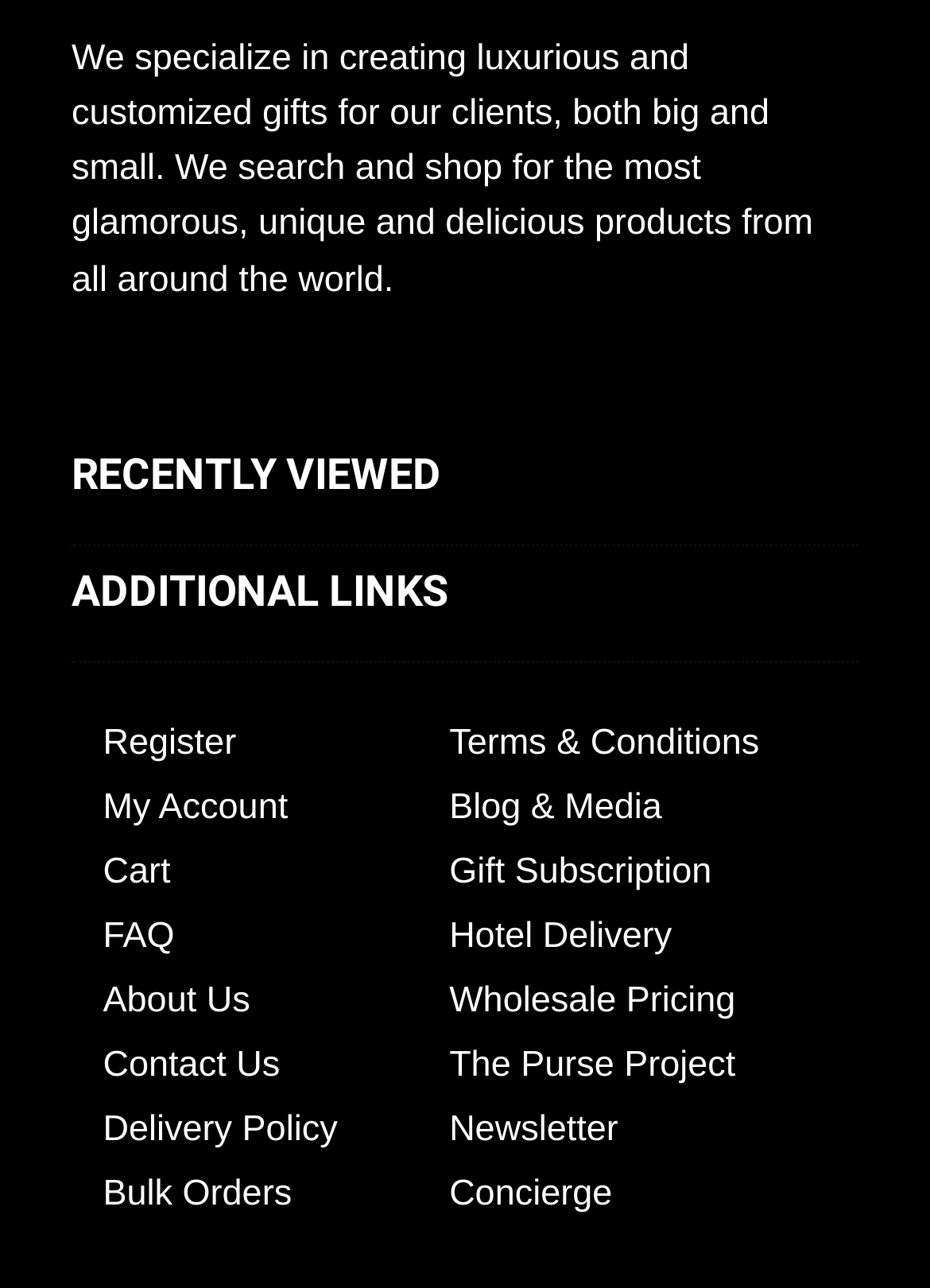Determine the bounding box for the described UI element: "Warranty & Return Policy".

None